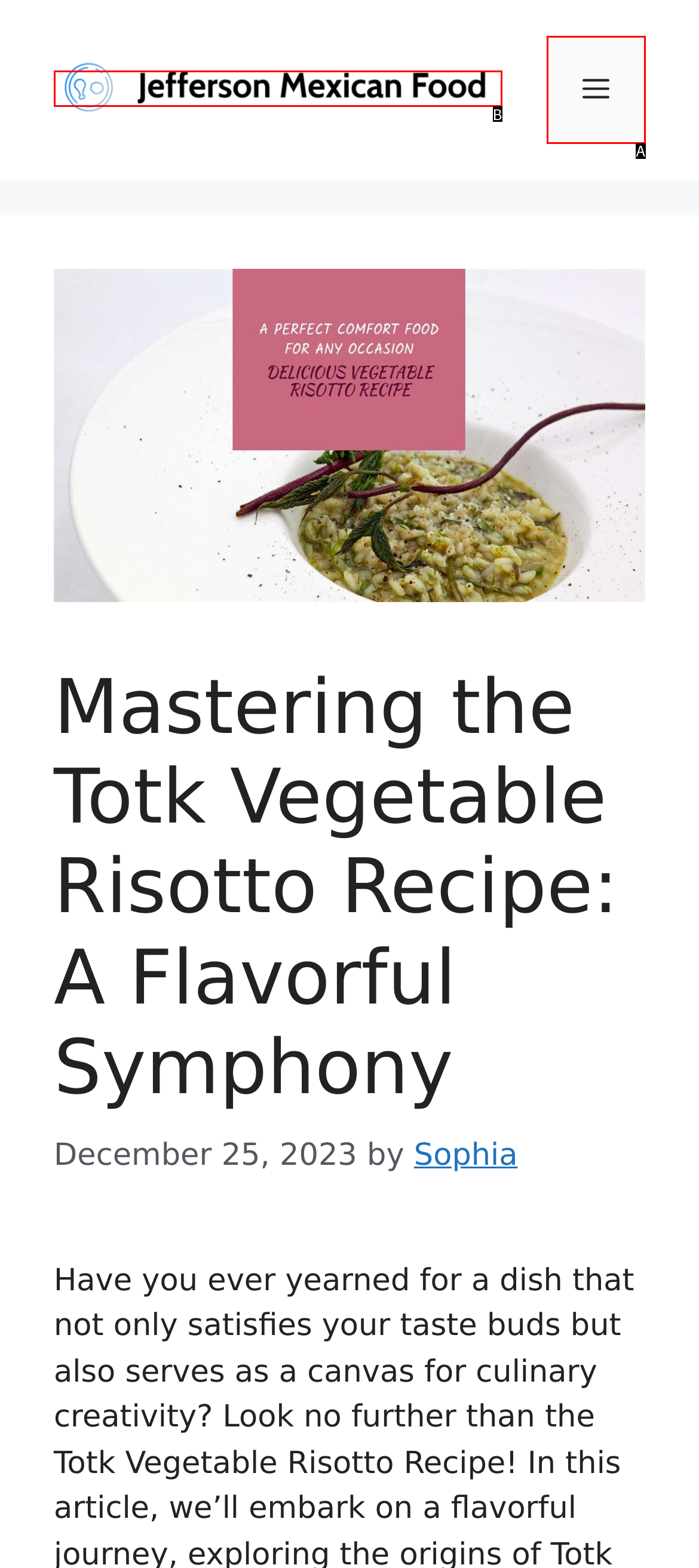Given the description: alt="Jefferson Mexican Food", select the HTML element that best matches it. Reply with the letter of your chosen option.

B